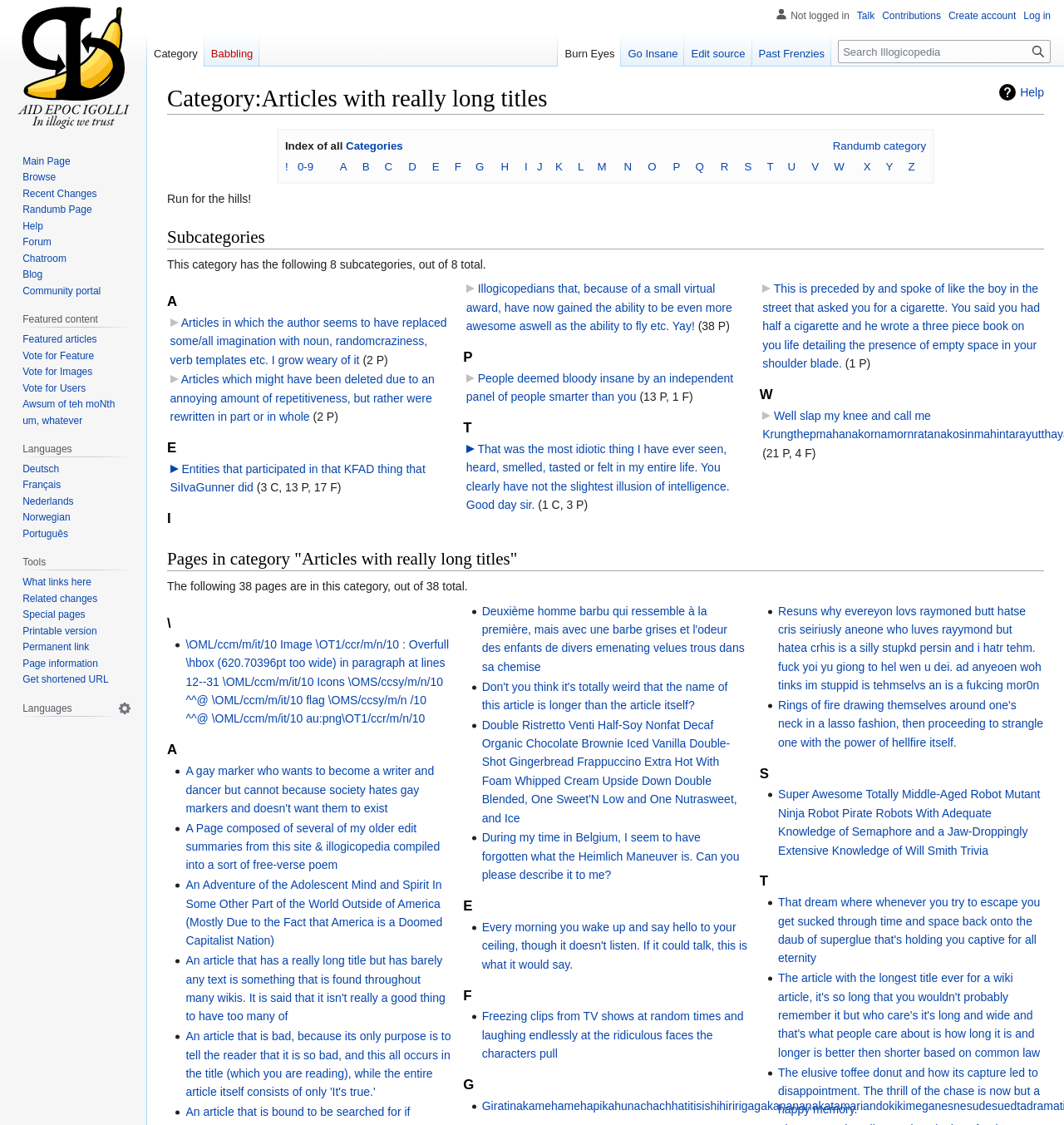What is the first subcategory listed?
Analyze the image and deliver a detailed answer to the question.

The webpage has a heading 'A' which is the first subcategory listed.